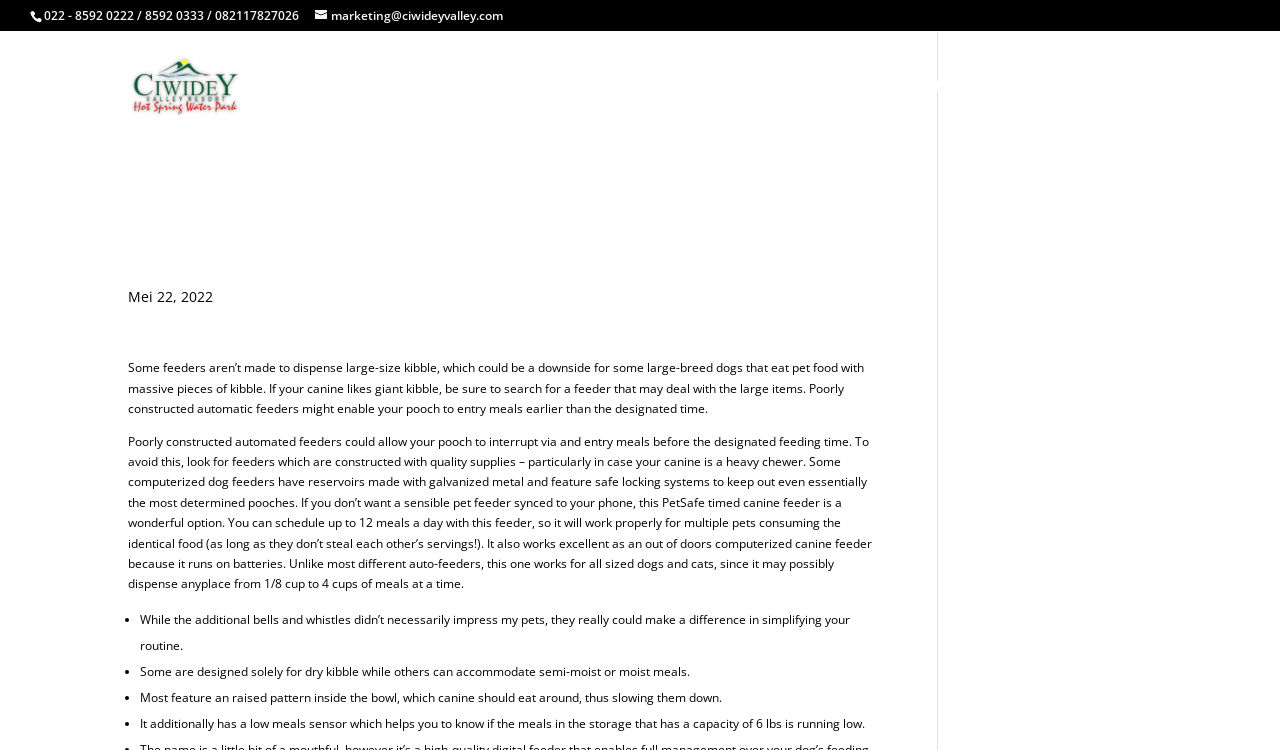Provide the bounding box coordinates of the HTML element described as: "alt="Ciwidey Valley Resort"". The bounding box coordinates should be four float numbers between 0 and 1, i.e., [left, top, right, bottom].

[0.102, 0.104, 0.254, 0.123]